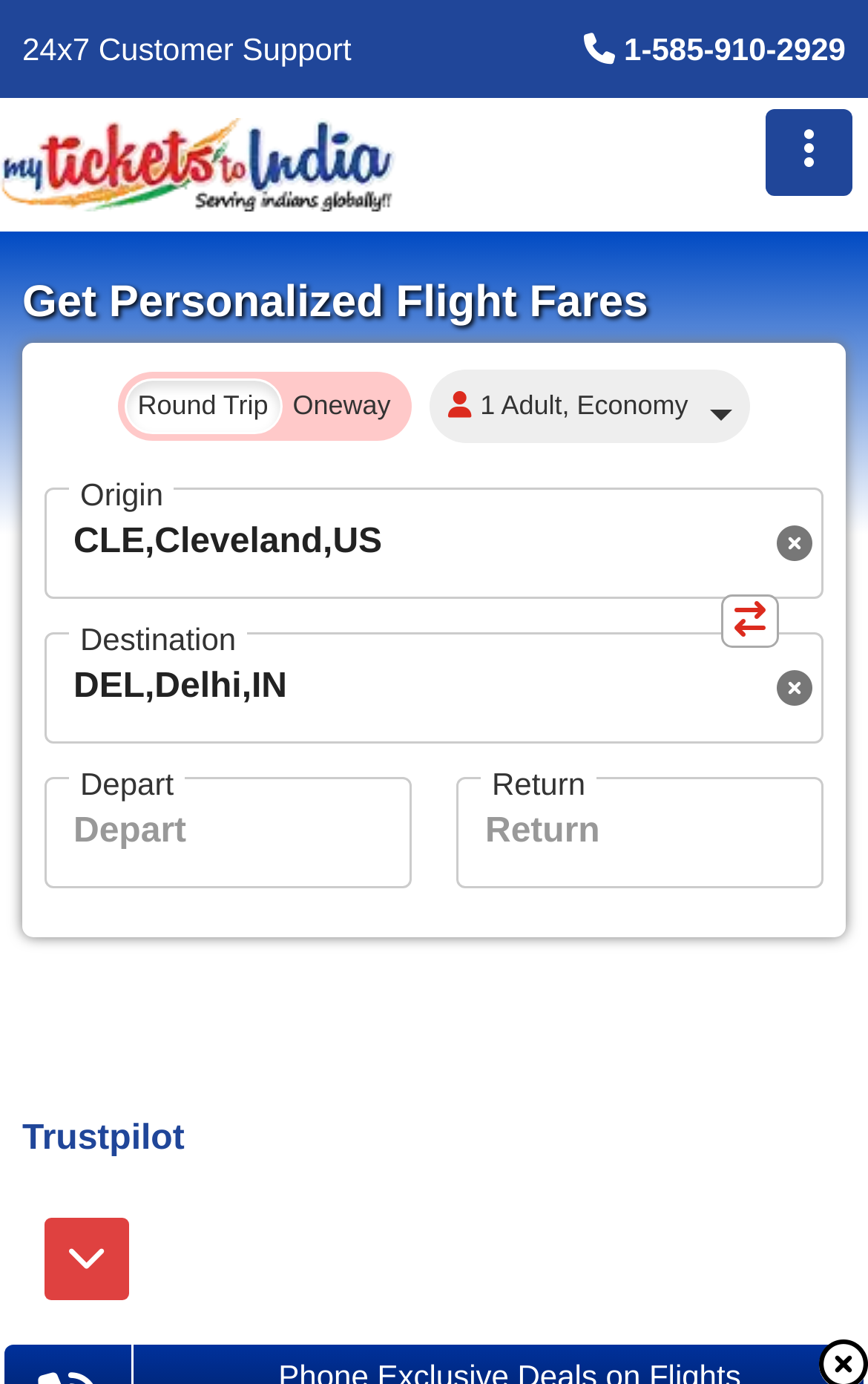Please find the bounding box coordinates of the section that needs to be clicked to achieve this instruction: "Toggle navigation".

[0.882, 0.079, 0.982, 0.141]